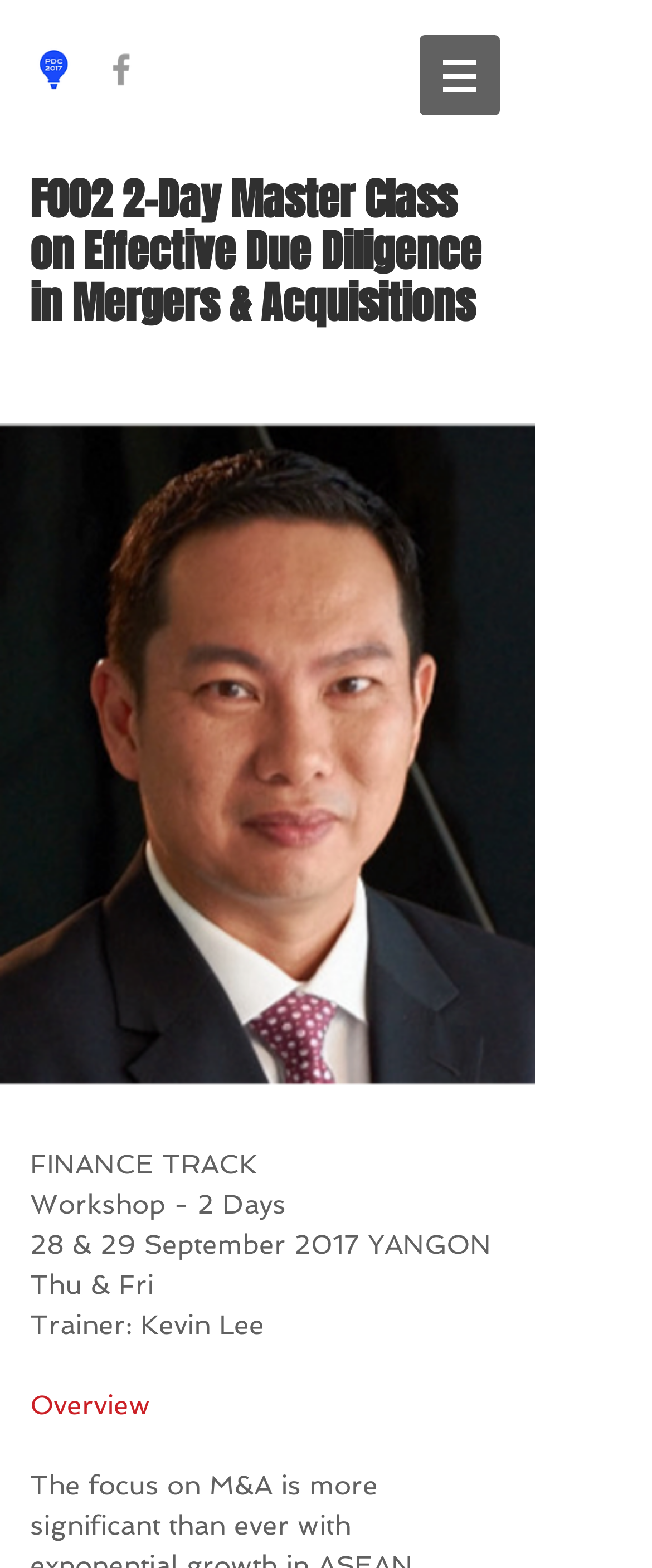What is the location of the workshop? Based on the screenshot, please respond with a single word or phrase.

YANGON